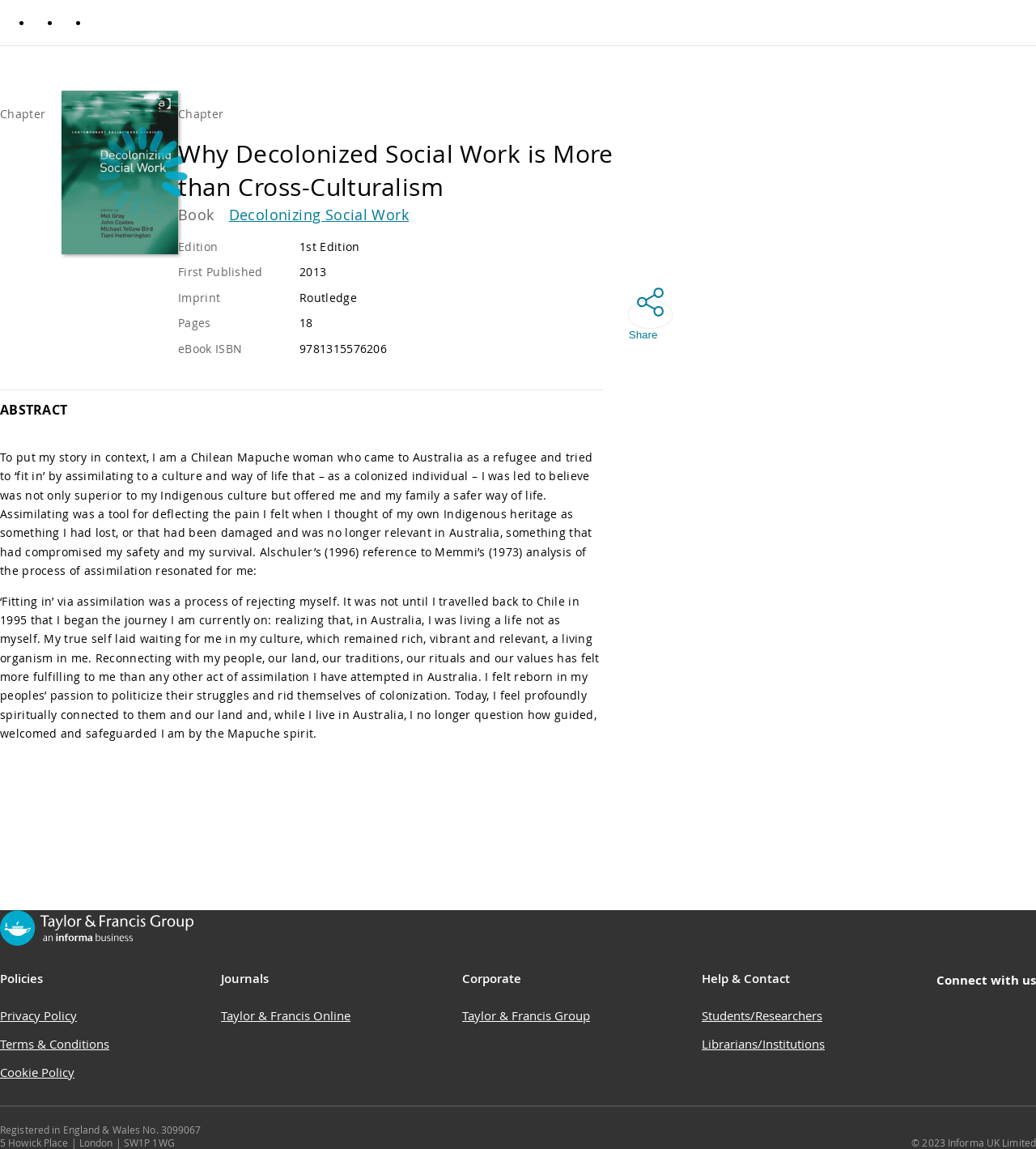Please answer the following question as detailed as possible based on the image: 
What is the company name in the footer?

The company name in the footer can be found in the region 'footer' where there is a link element with the text 'Taylor & Francis Group'.